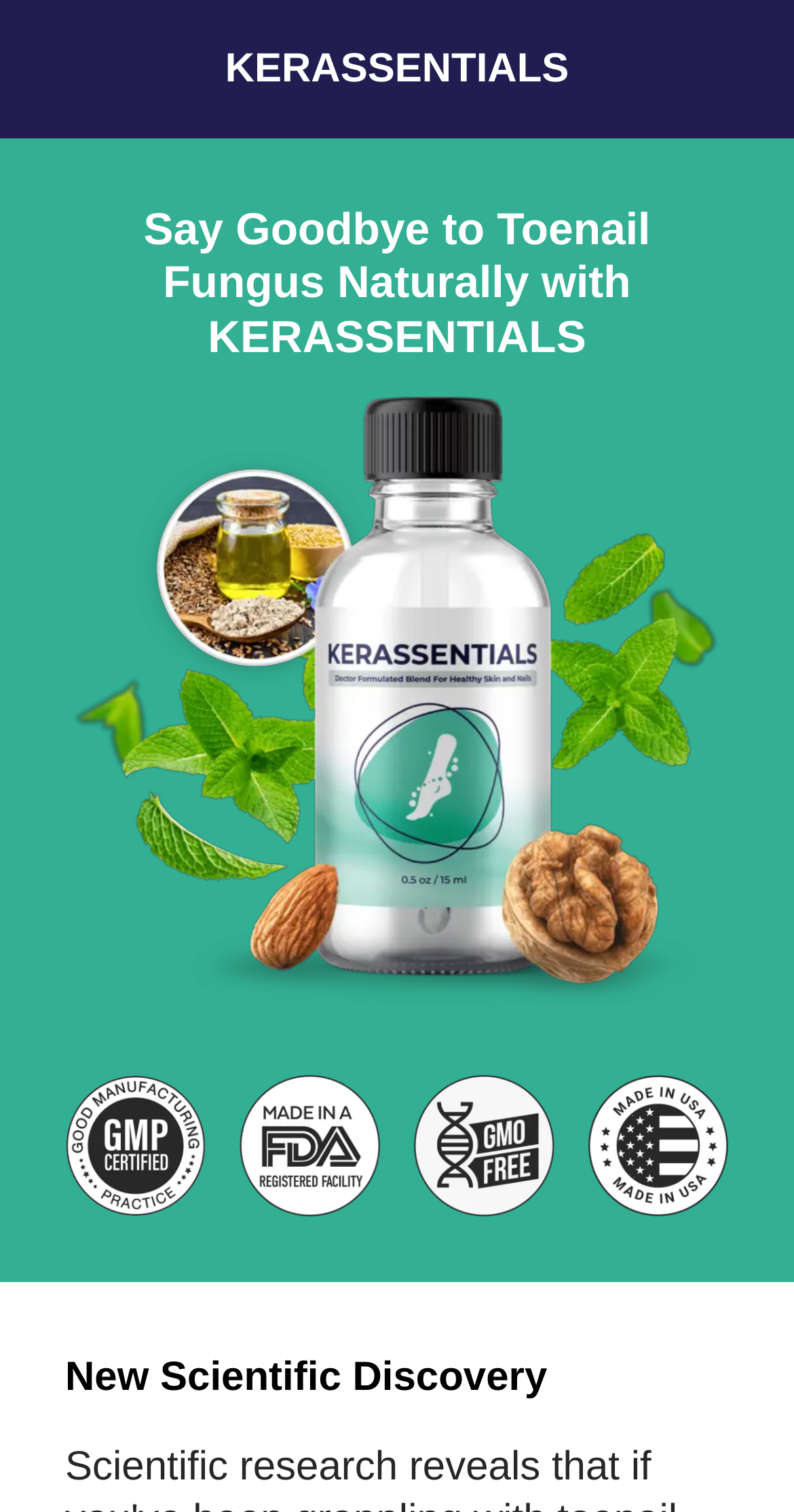Answer succinctly with a single word or phrase:
What is the focus of the webpage?

Healthy nails and skin